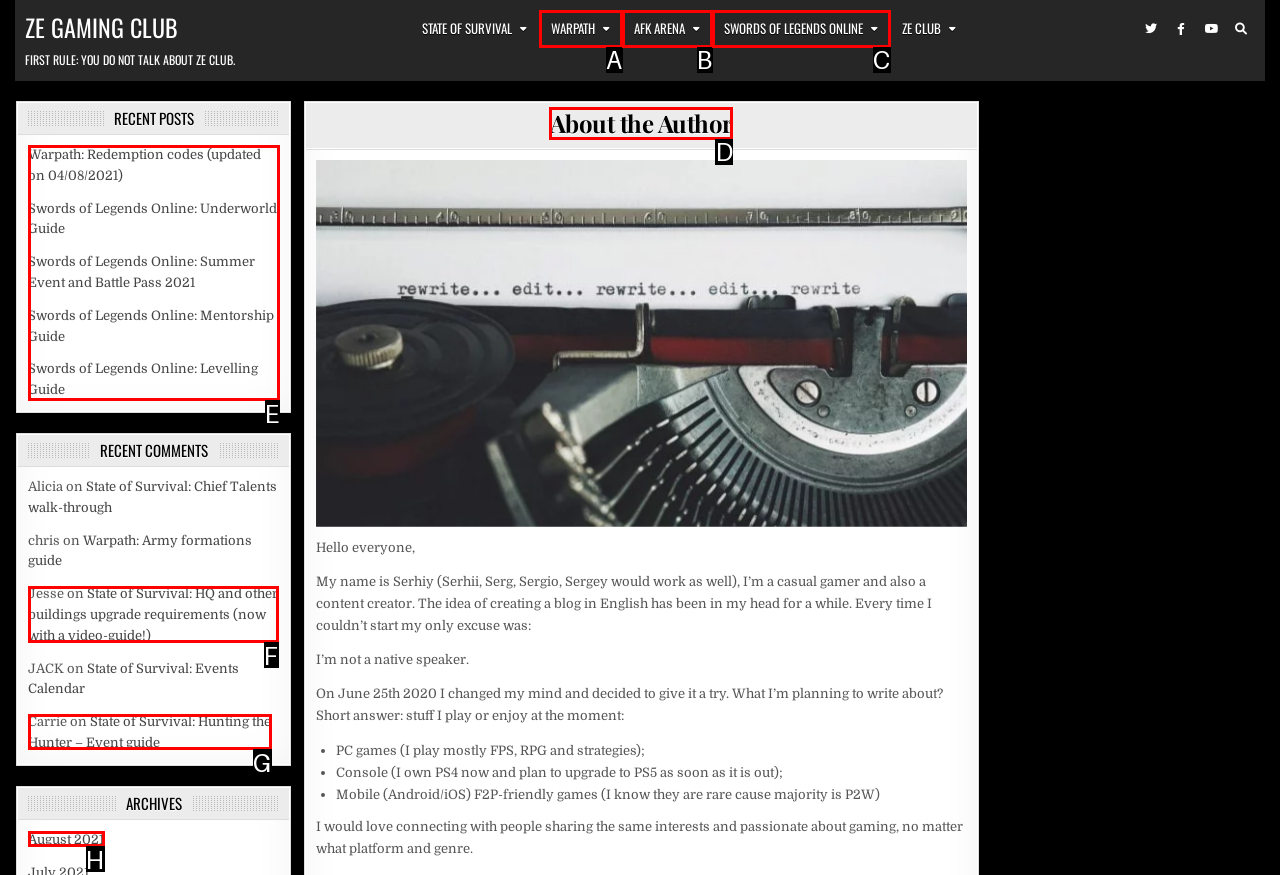Select the letter of the UI element you need to click to complete this task: view current issue.

None